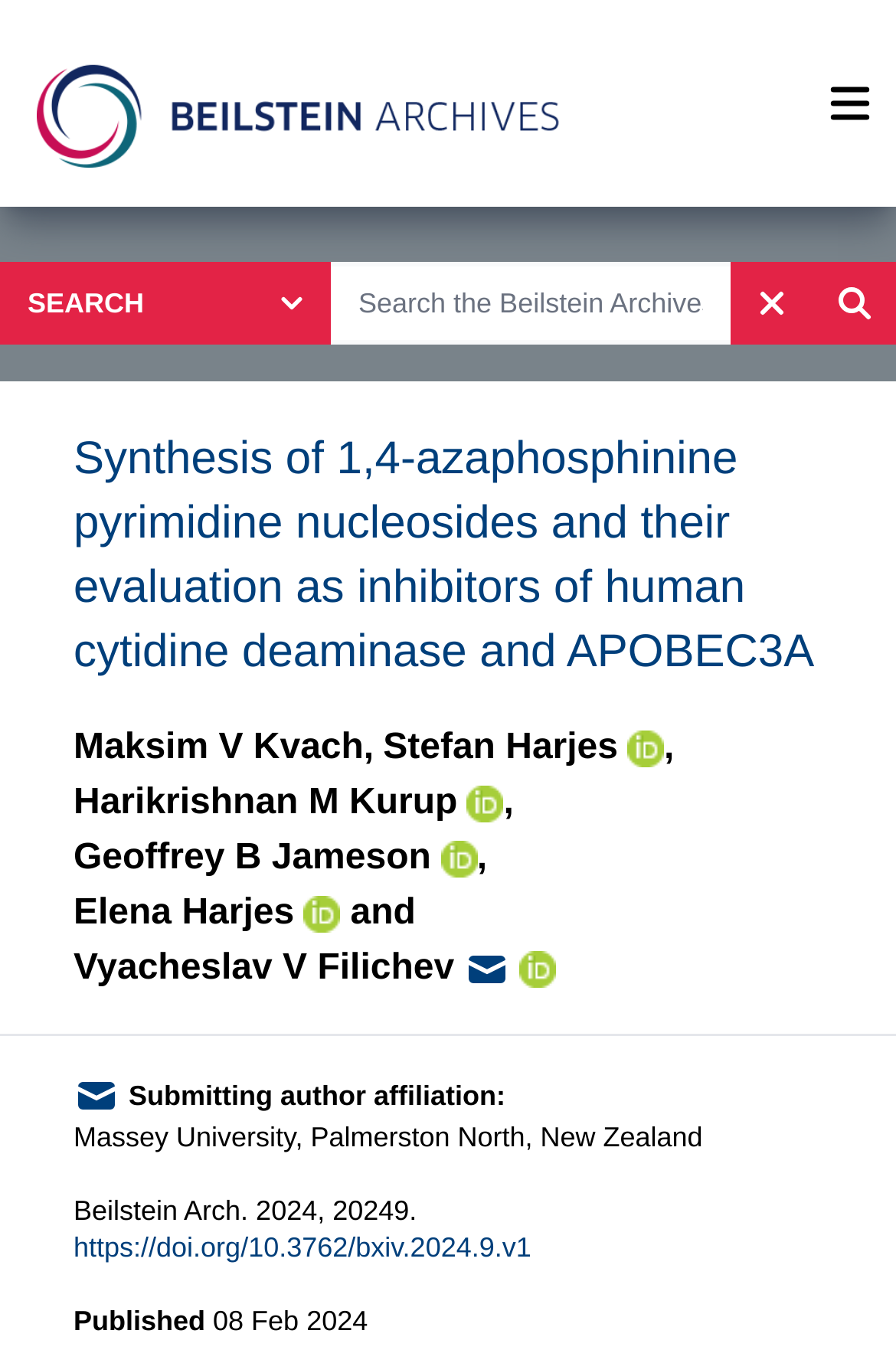Locate the bounding box coordinates of the element that should be clicked to execute the following instruction: "Clear the search field".

[0.815, 0.195, 0.908, 0.256]